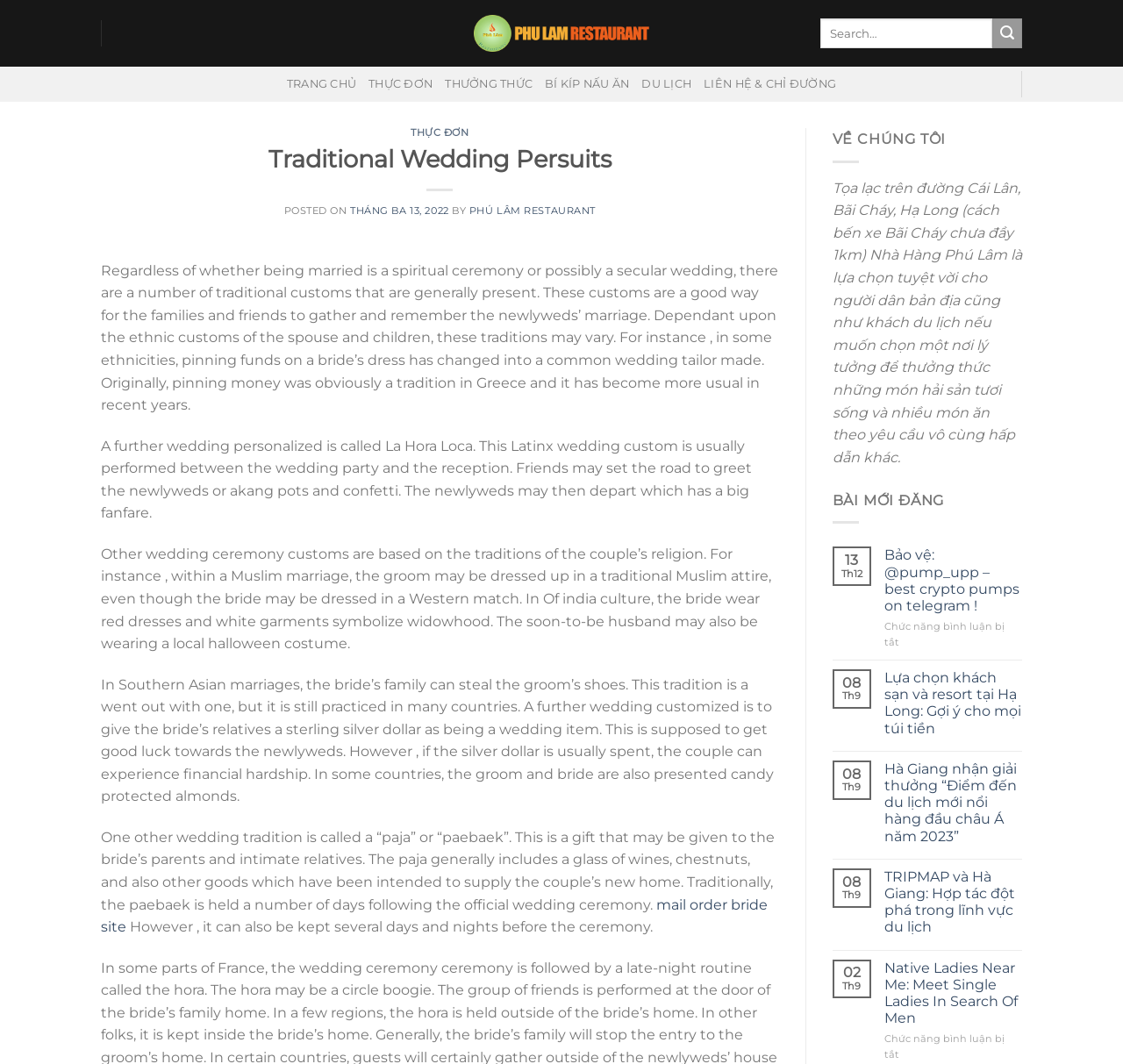What is the language of the website?
Utilize the information in the image to give a detailed answer to the question.

I found the answer by looking at the language used in the static text elements, which appears to be Vietnamese. This suggests that the website is intended for a Vietnamese-speaking audience.